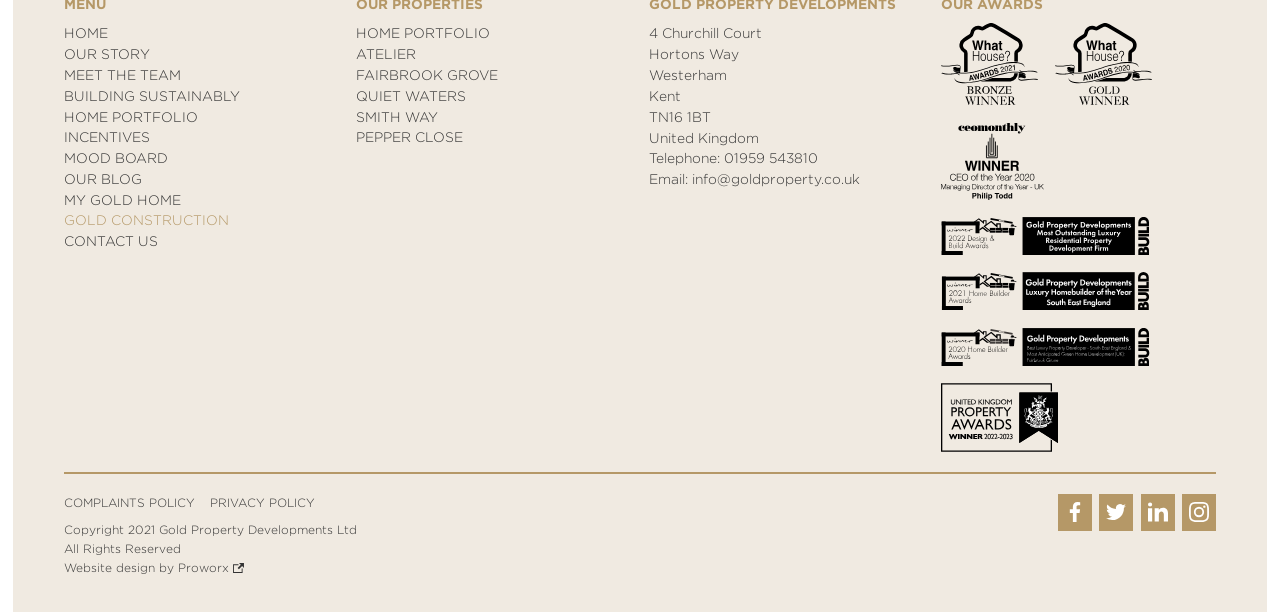Please mark the clickable region by giving the bounding box coordinates needed to complete this instruction: "Call 01959 543810".

[0.565, 0.246, 0.639, 0.272]